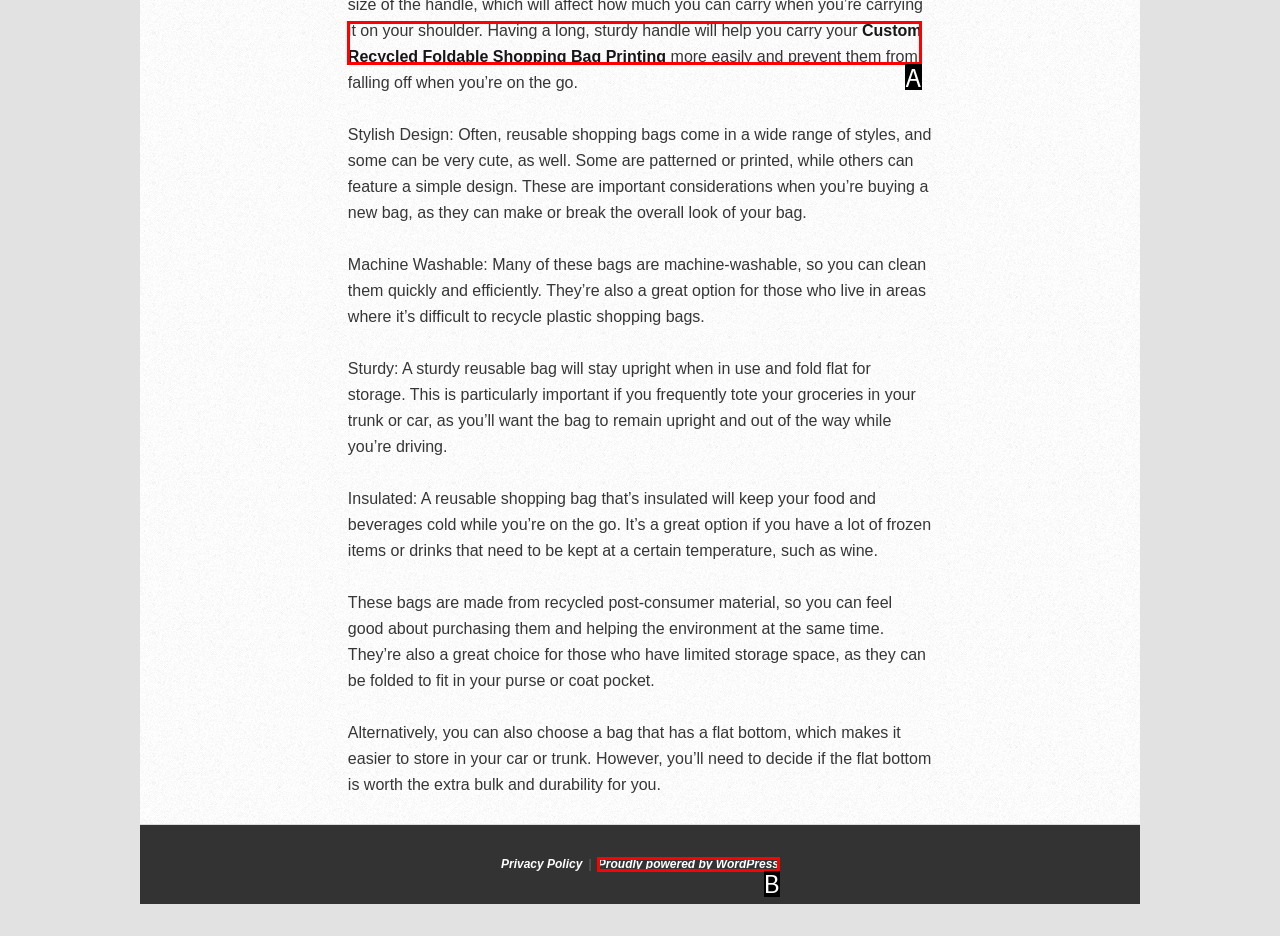Point out the HTML element that matches the following description: Proudly powered by WordPress
Answer with the letter from the provided choices.

B